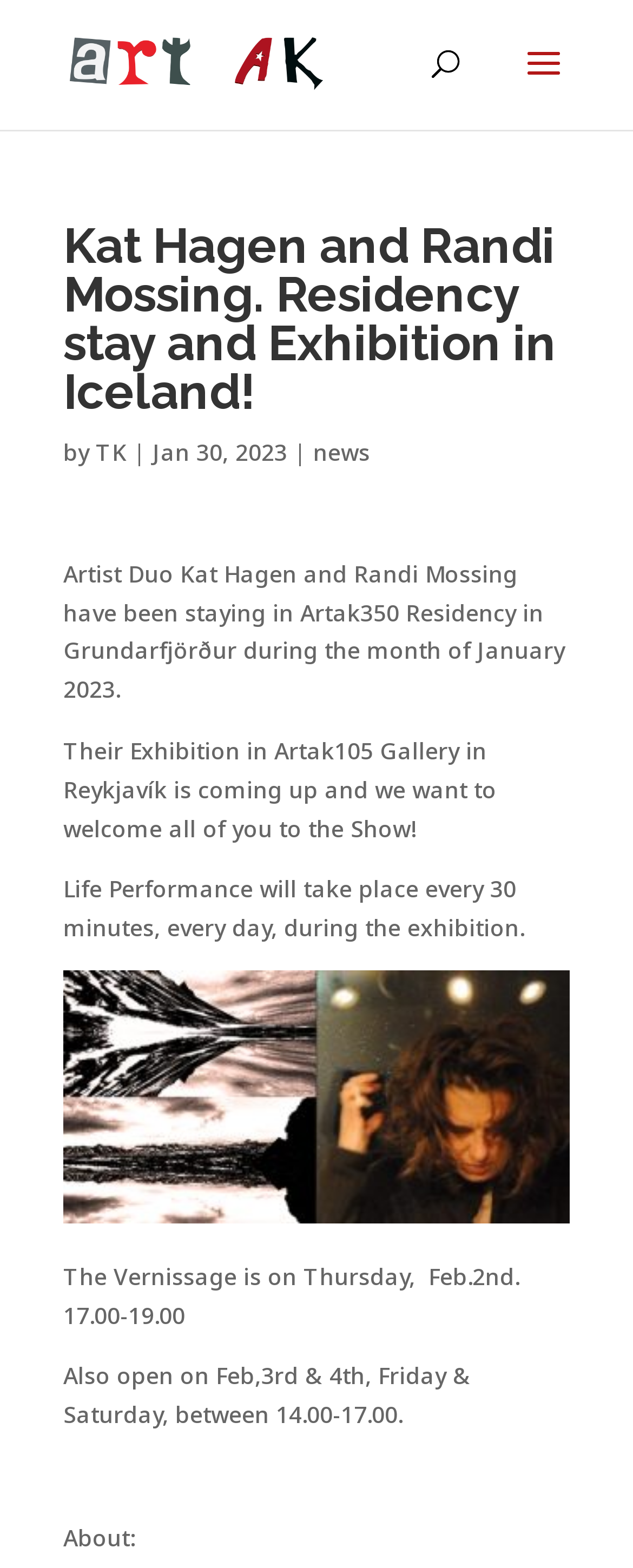Please give a succinct answer using a single word or phrase:
What is the name of the residency where Kat Hagen and Randi Mossing stayed?

Artak350 Residency